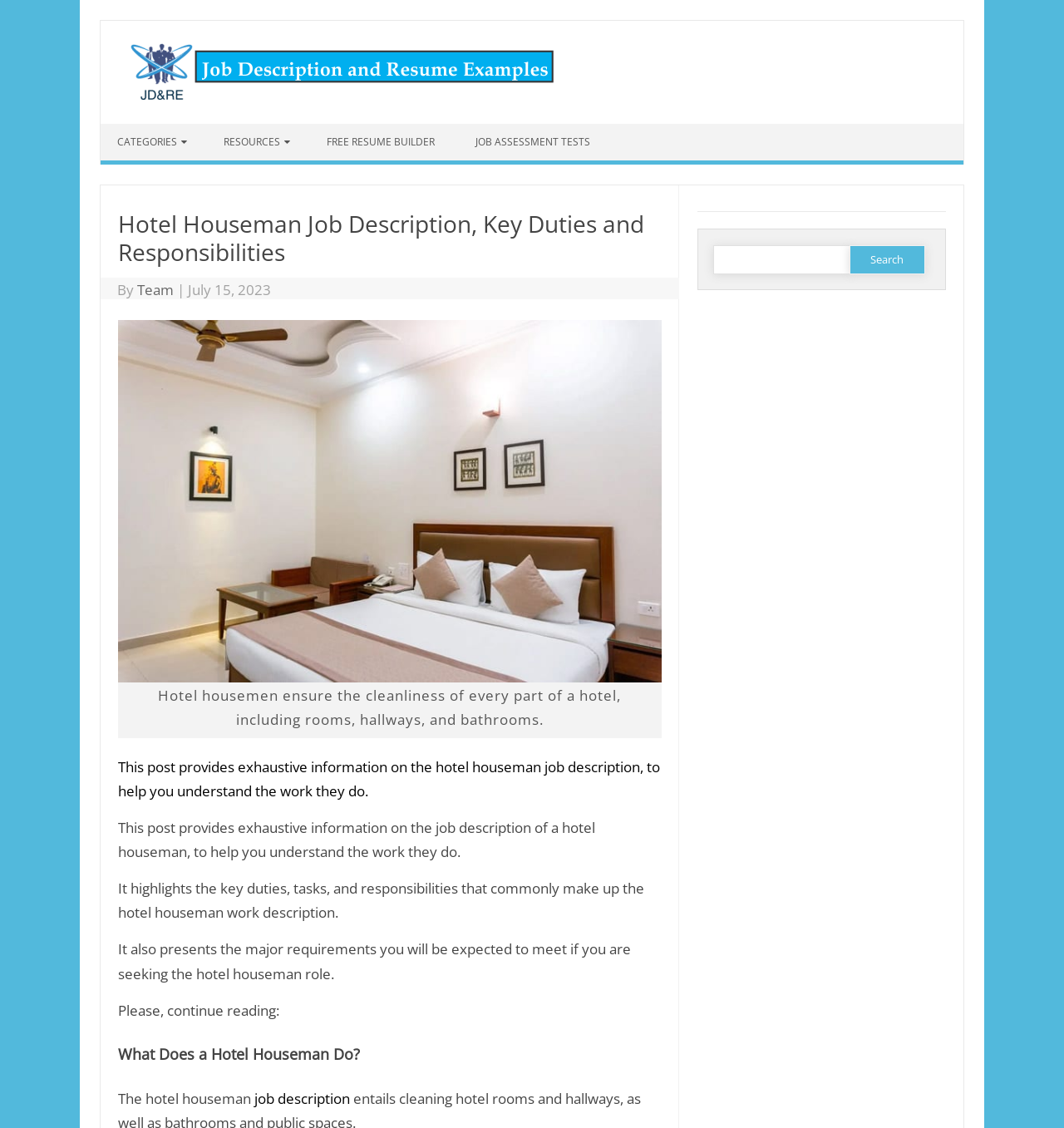Identify the bounding box coordinates for the element that needs to be clicked to fulfill this instruction: "Click on the 'Job Description And Resume Examples' link". Provide the coordinates in the format of four float numbers between 0 and 1: [left, top, right, bottom].

[0.108, 0.075, 0.52, 0.092]